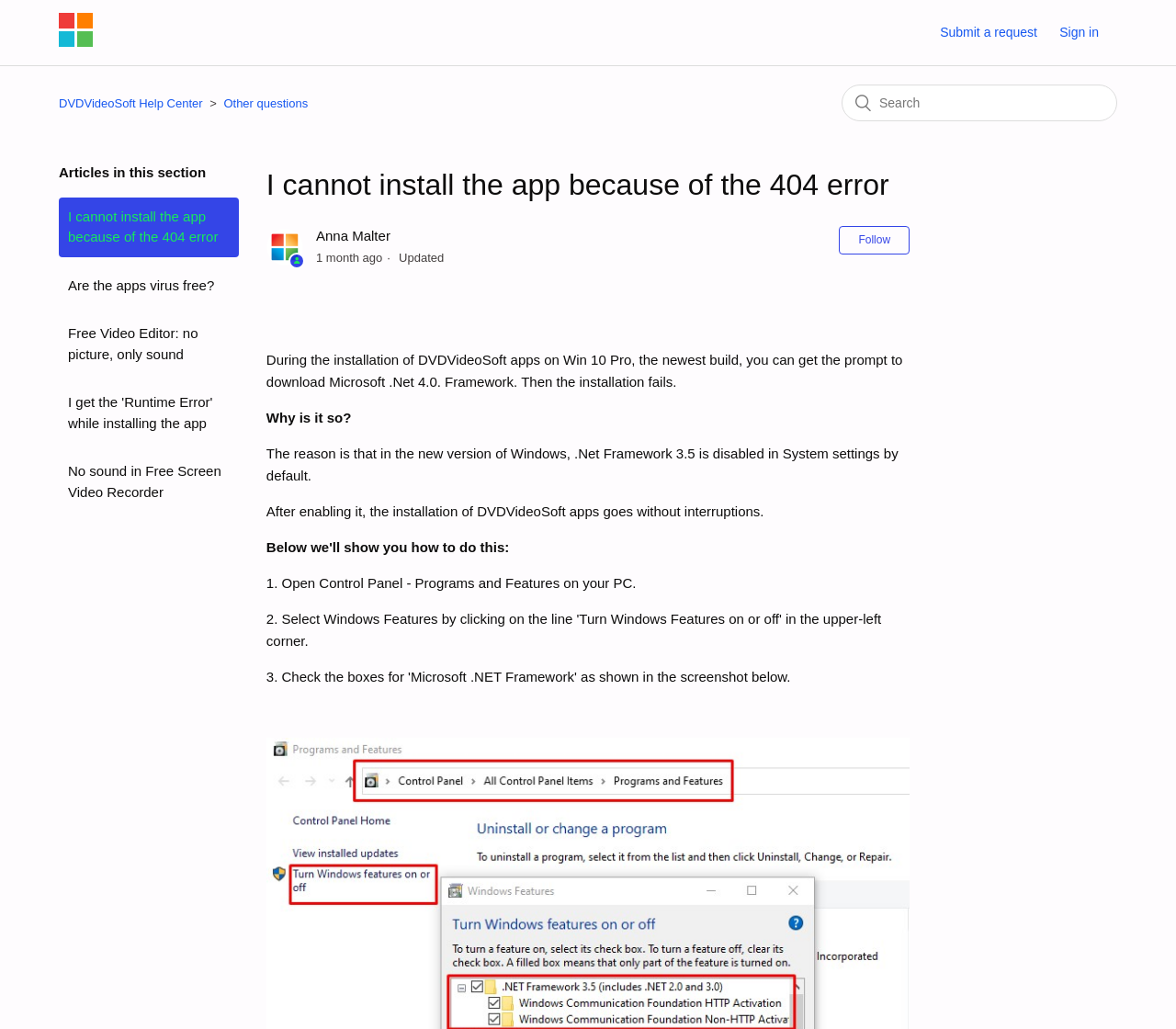Please find the bounding box coordinates for the clickable element needed to perform this instruction: "Submit a request".

[0.799, 0.022, 0.898, 0.041]